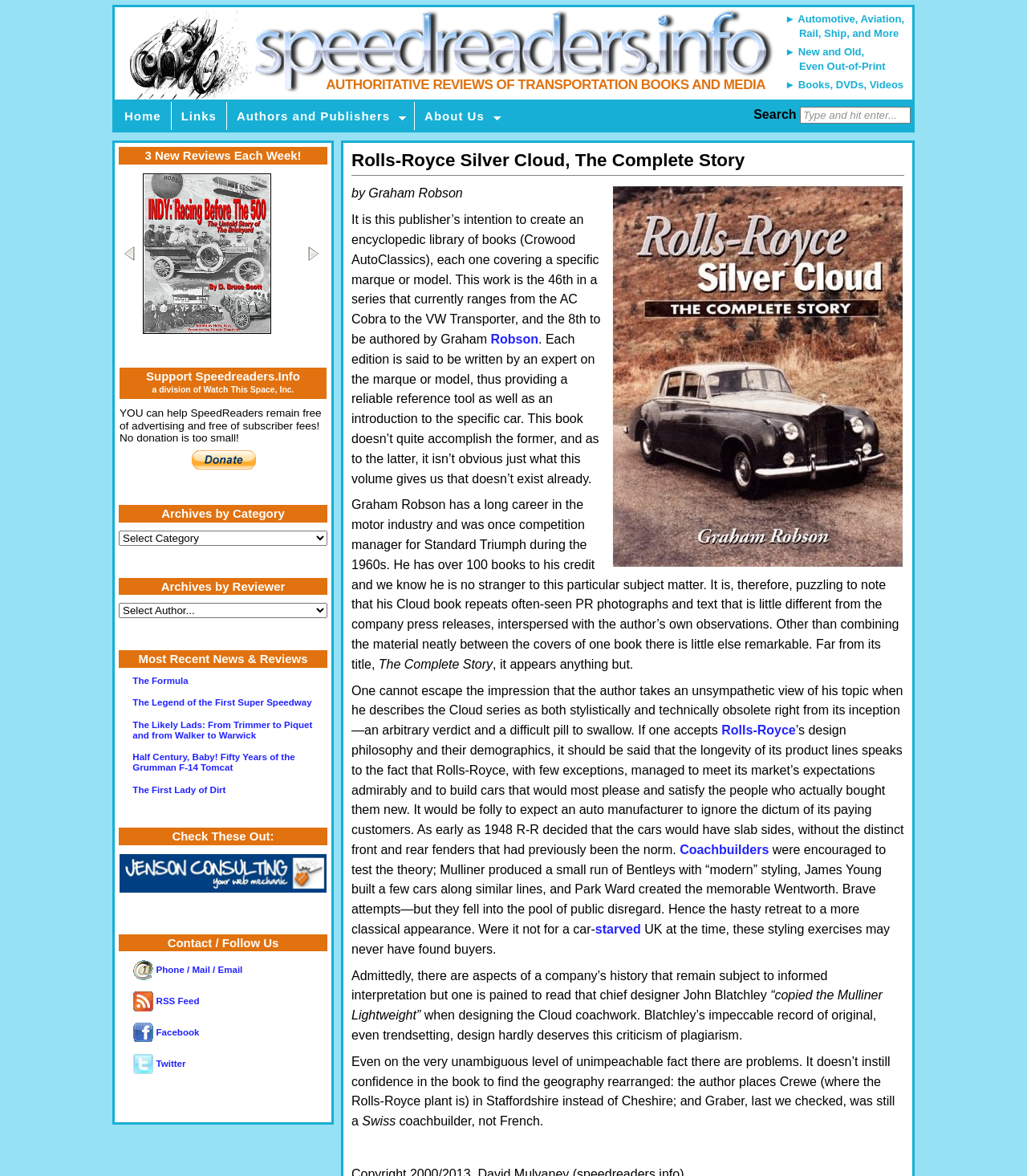Who is the author of the book?
Using the information from the image, answer the question thoroughly.

The author of the book can be found in the static text element with the text 'by Graham Robson' which is located below the title of the book.